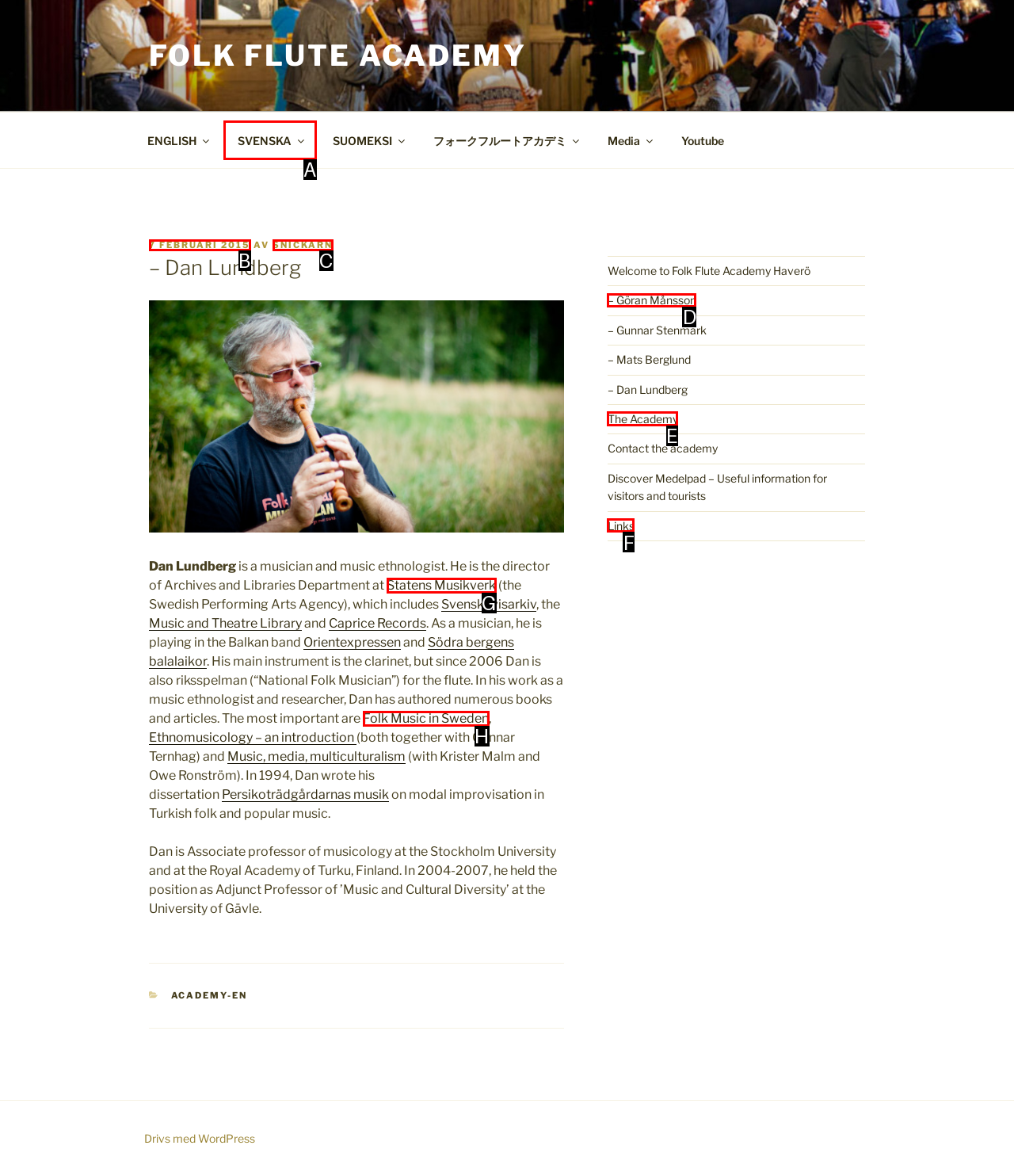Which lettered option should be clicked to achieve the task: Explore the Academy? Choose from the given choices.

E